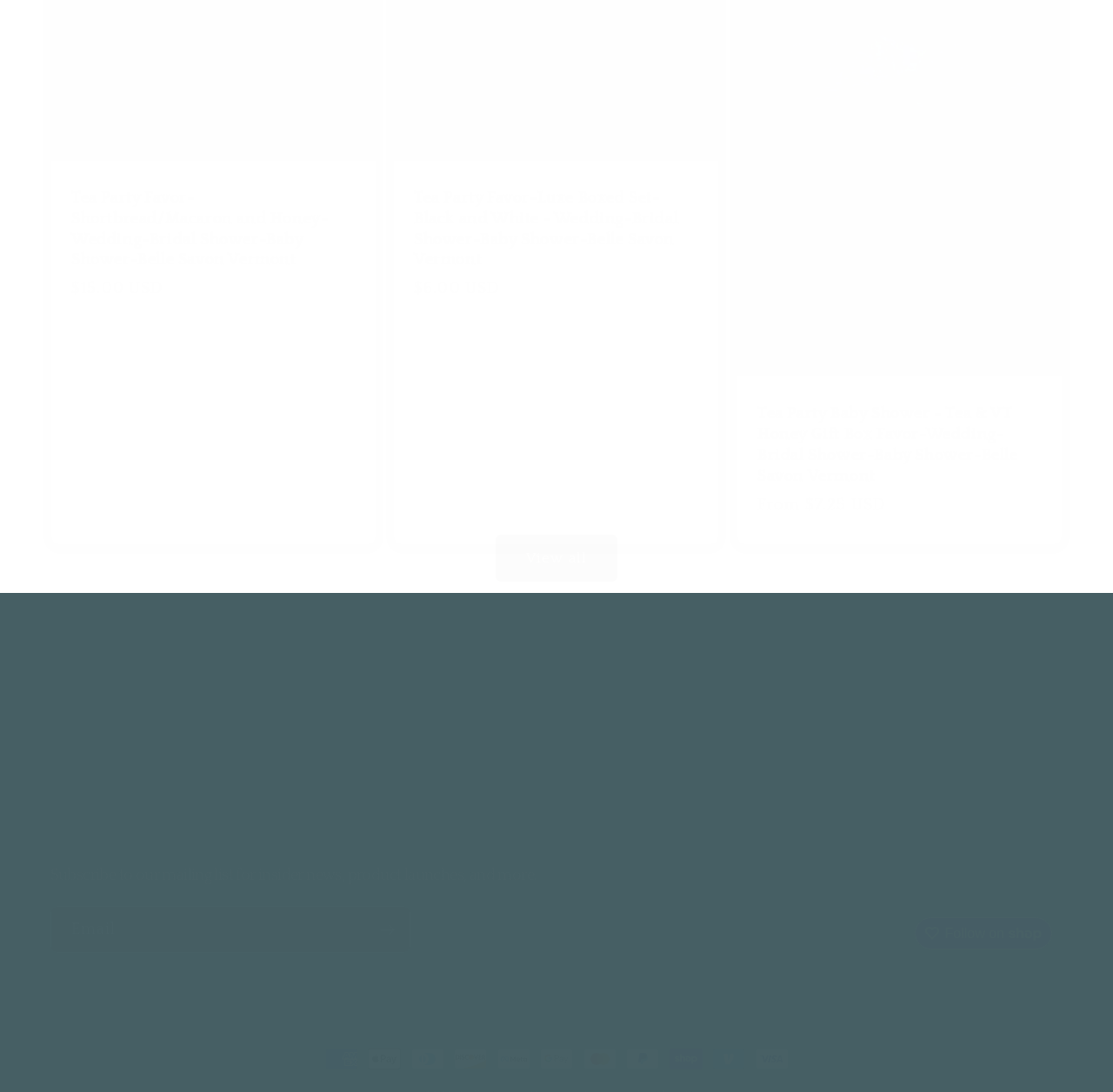What payment methods are accepted on this website?
Please provide a detailed answer to the question.

I found the payment methods by looking at the images at the bottom of the page which include American Express, Apple Pay, Diners Club, Discover, Meta Pay, Google Pay, Mastercard, PayPal, Shop Pay, Venmo, and Visa.